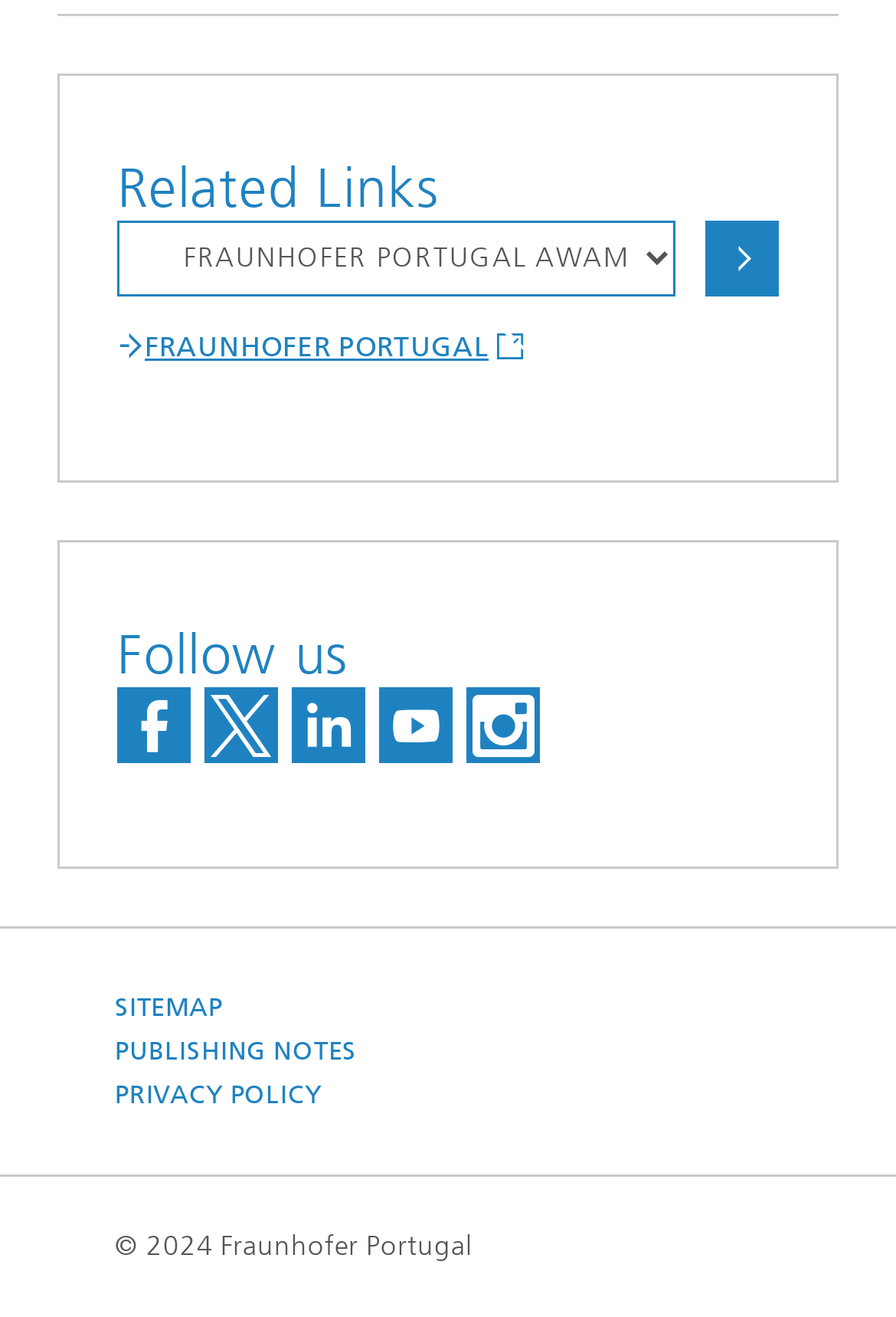What is the copyright year of the webpage?
Please answer the question as detailed as possible.

The copyright year can be found in the StaticText '© 2024 Fraunhofer Portugal' which is located at the bottom of the webpage.